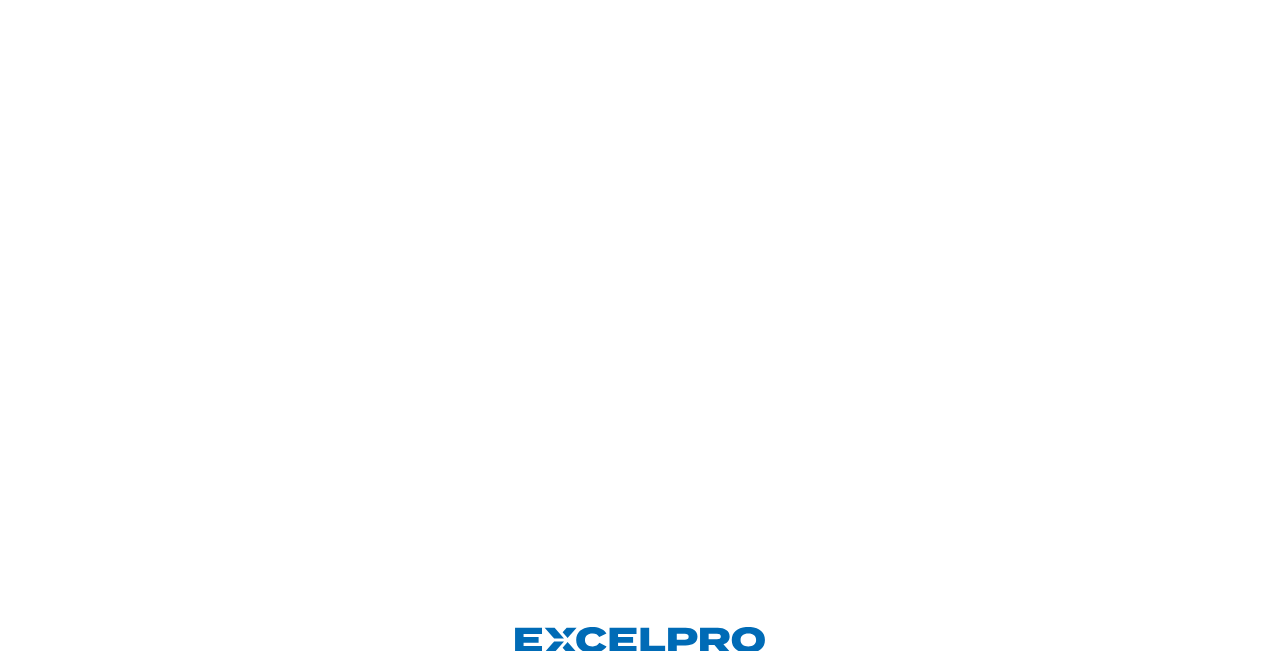Identify and provide the text content of the webpage's primary headline.

Excelpro acquires Génik